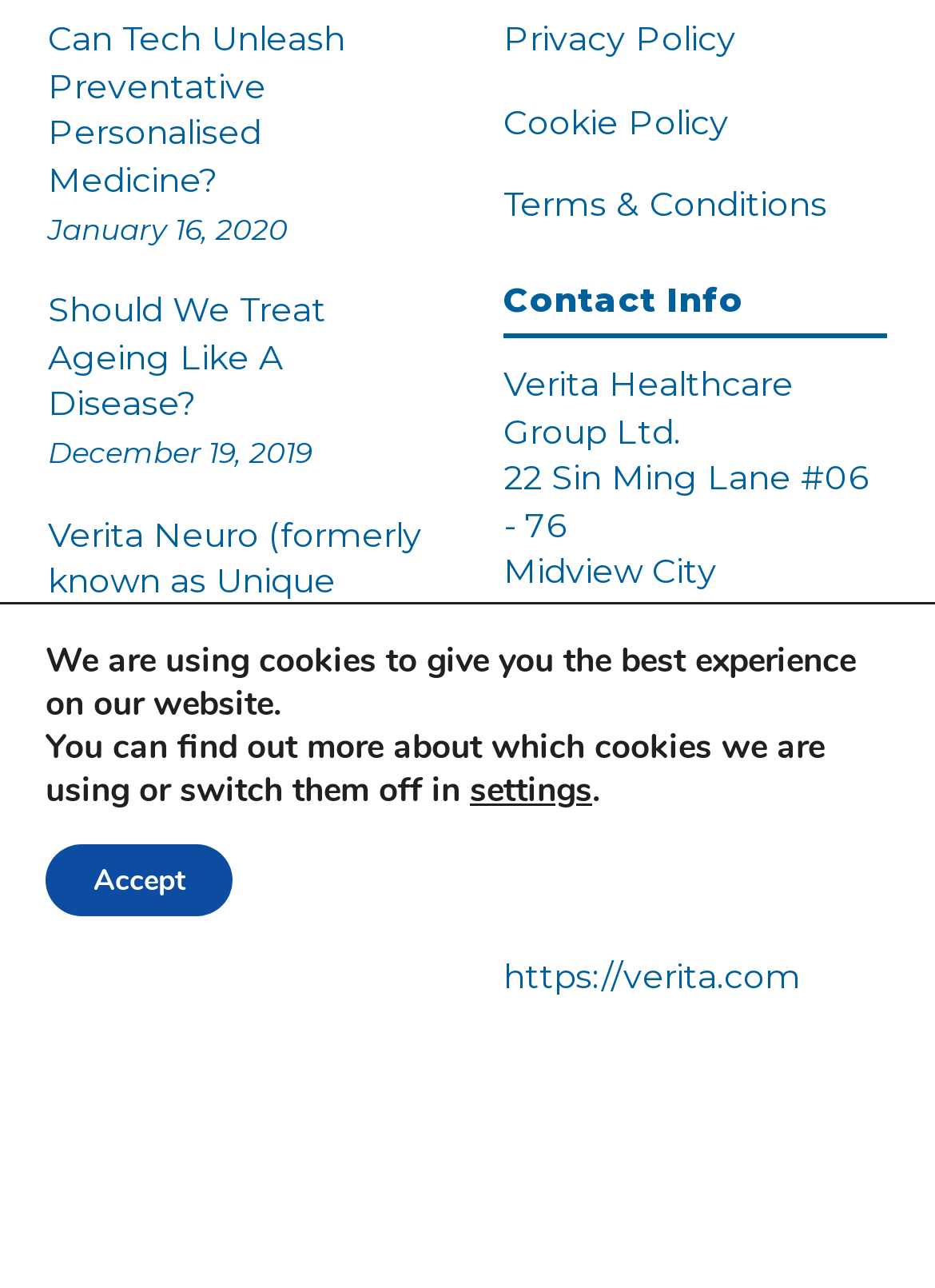Identify the bounding box coordinates of the region I need to click to complete this instruction: "Visit Verita Healthcare Group's LinkedIn page".

[0.538, 0.833, 0.615, 0.889]